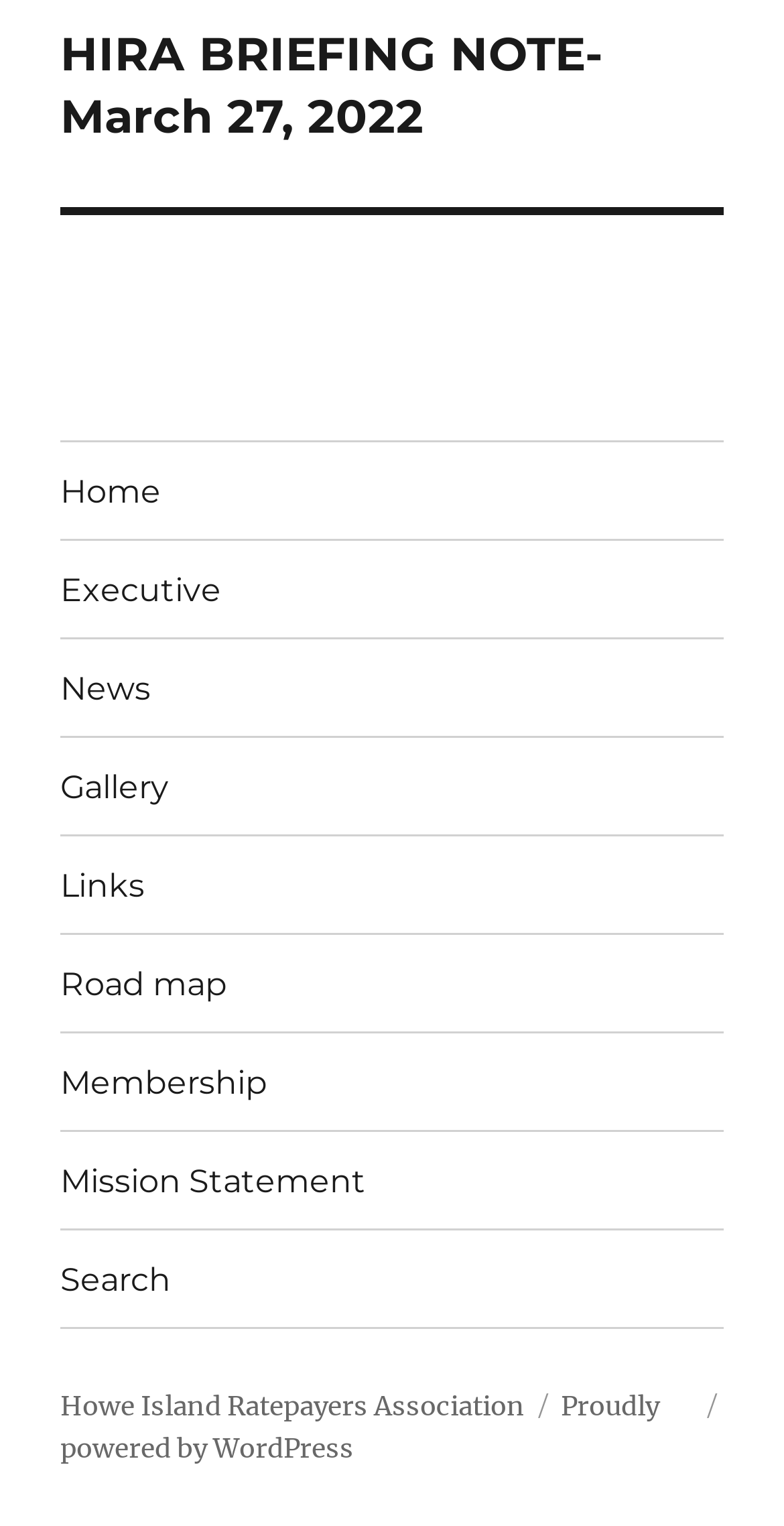Kindly determine the bounding box coordinates for the clickable area to achieve the given instruction: "visit gallery".

[0.077, 0.484, 0.923, 0.547]